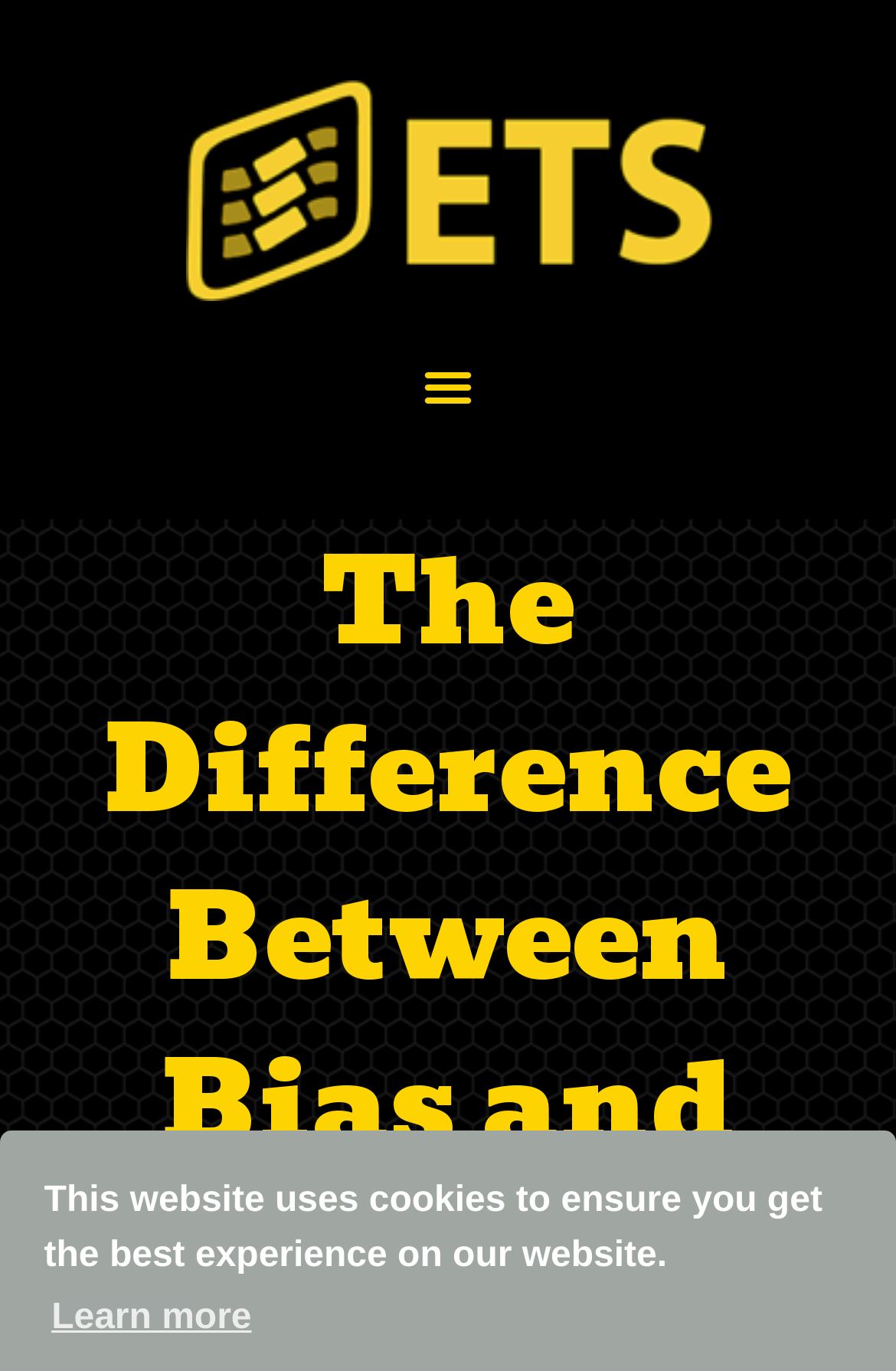Locate the UI element described by Anders Romelsjö på jinge.se and provide its bounding box coordinates. Use the format (top-left x, top-left y, bottom-right x, bottom-right y) with all values as floating point numbers between 0 and 1.

None